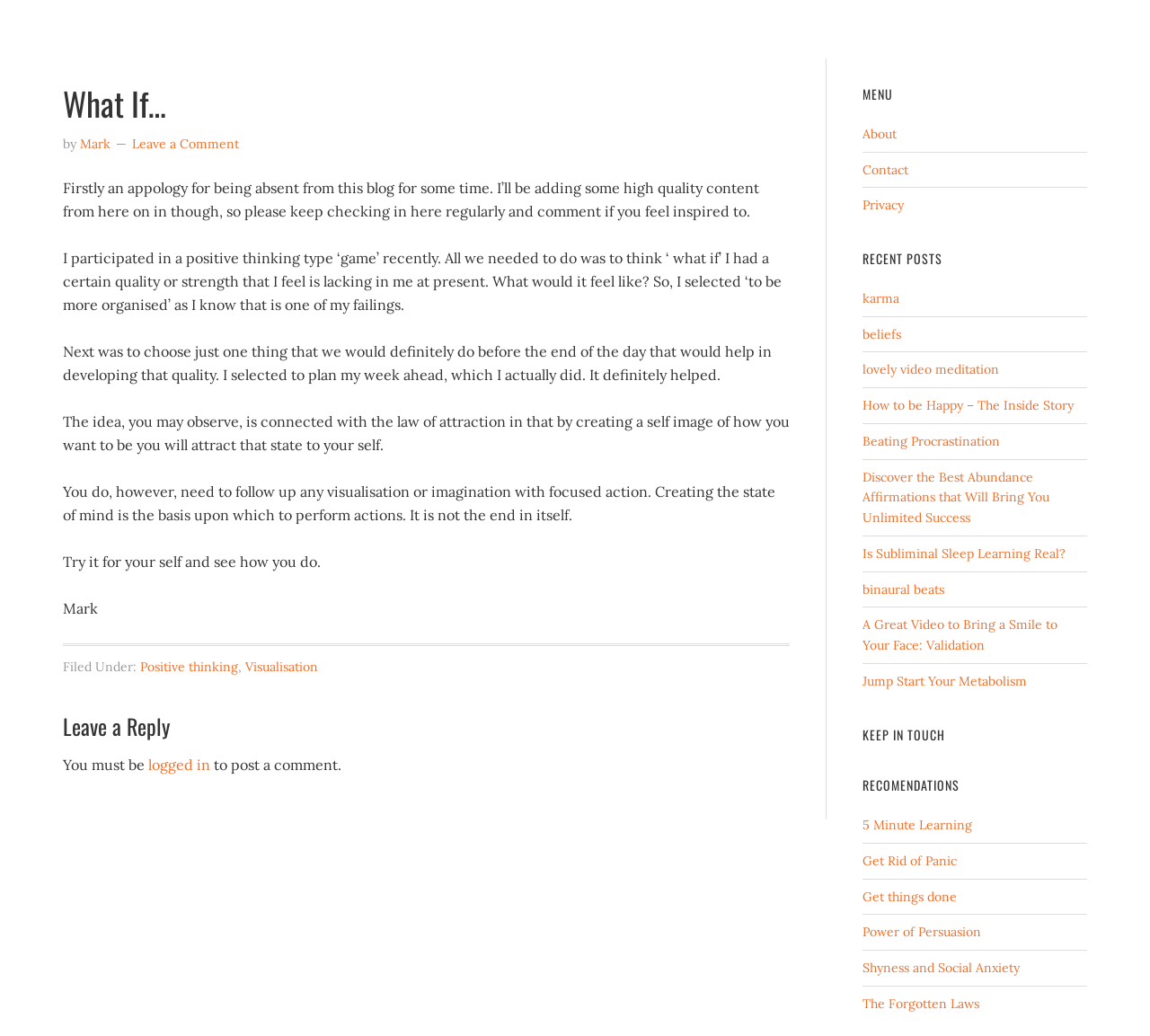Please determine the bounding box coordinates of the clickable area required to carry out the following instruction: "Leave a comment". The coordinates must be four float numbers between 0 and 1, represented as [left, top, right, bottom].

[0.115, 0.131, 0.208, 0.147]